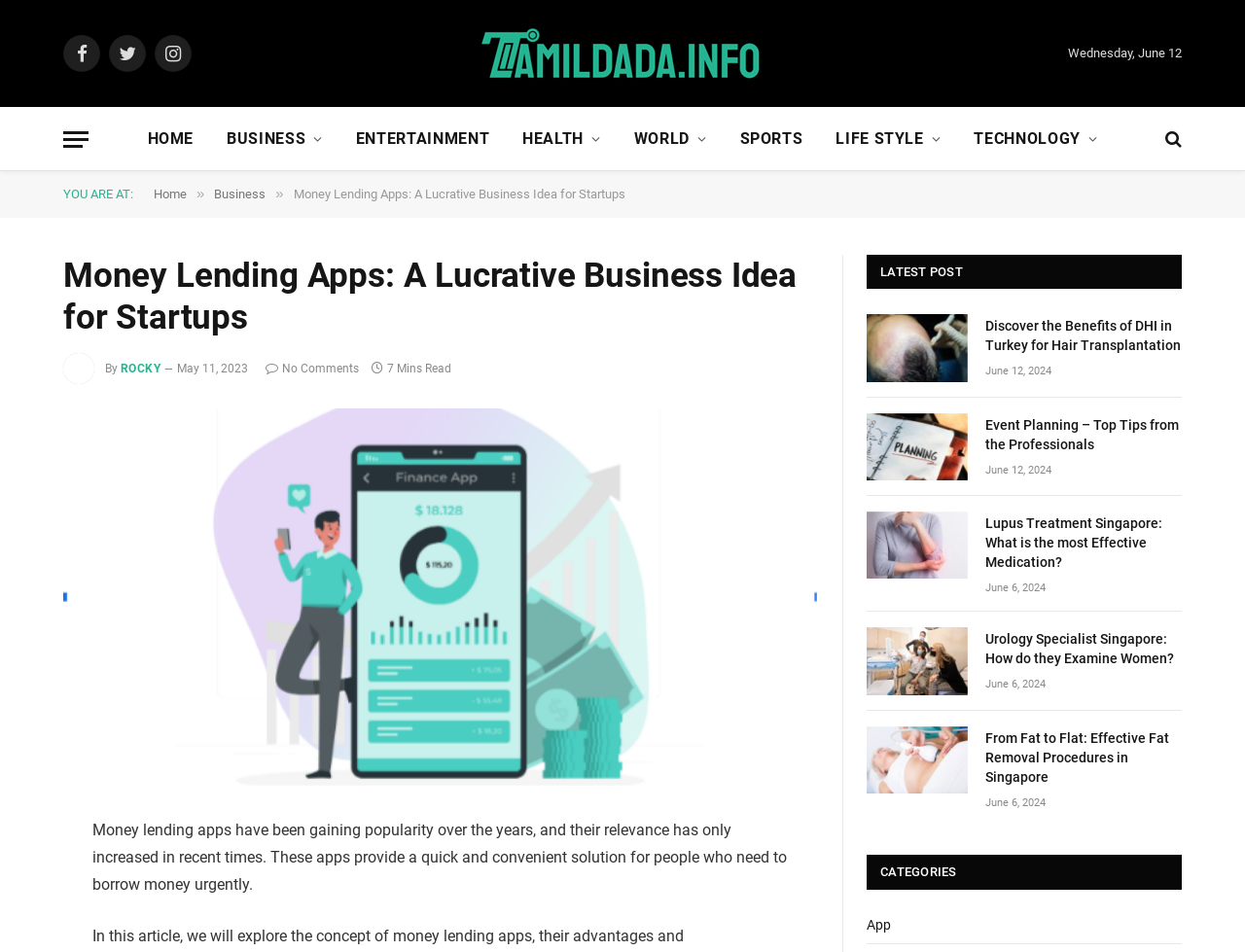Based on the image, please elaborate on the answer to the following question:
How many minutes does it take to read the article 'Money Lending Apps: A Lucrative Business Idea for Startups'?

I found the reading time of the article by looking at the StaticText element [275] which has the text '7 Mins Read'.